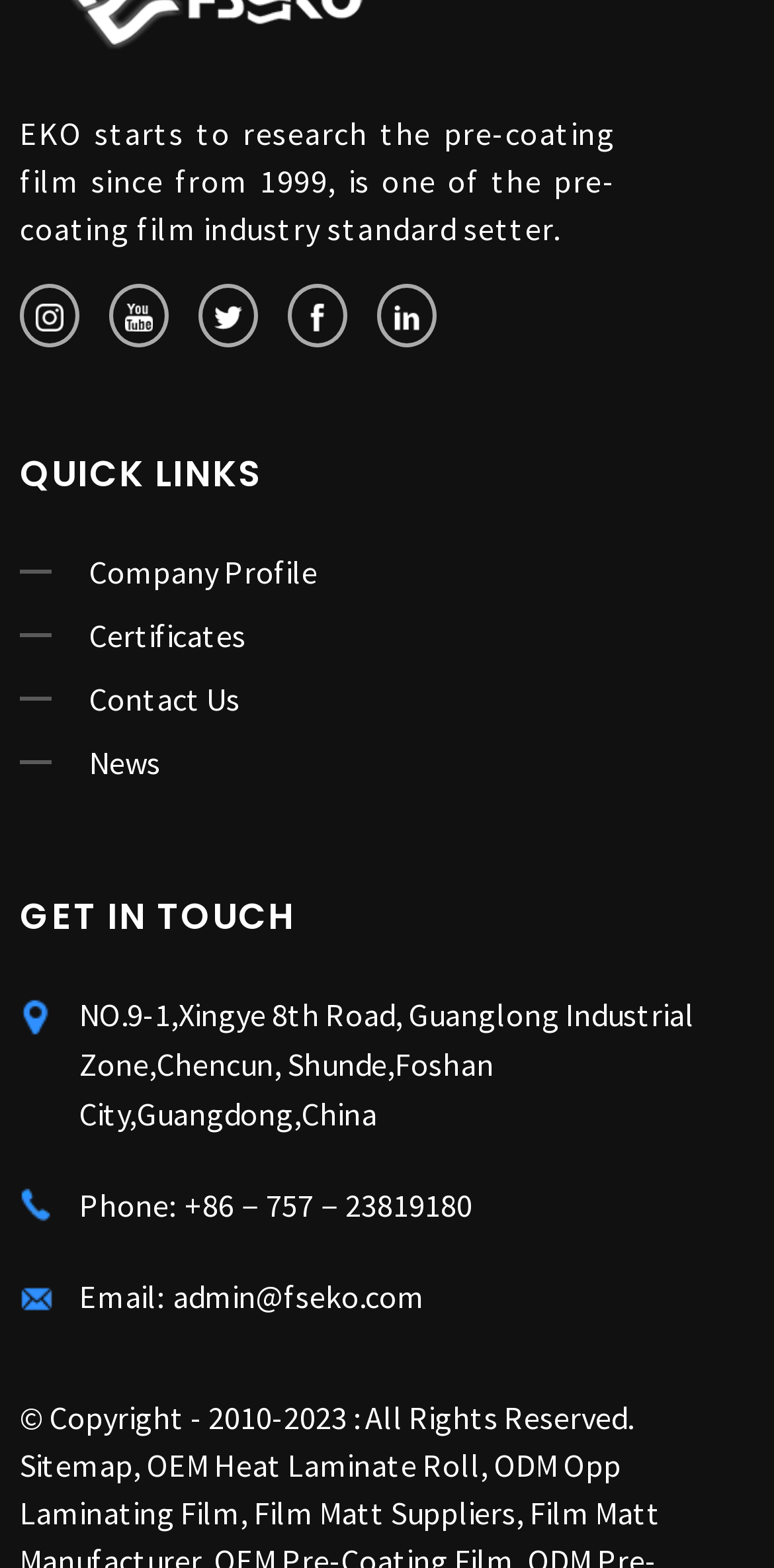What is the email address of the company?
Could you give a comprehensive explanation in response to this question?

The email address of the company can be found in the 'GET IN TOUCH' section of the webpage, which provides the email address as 'Email:admin@fseko.com'.